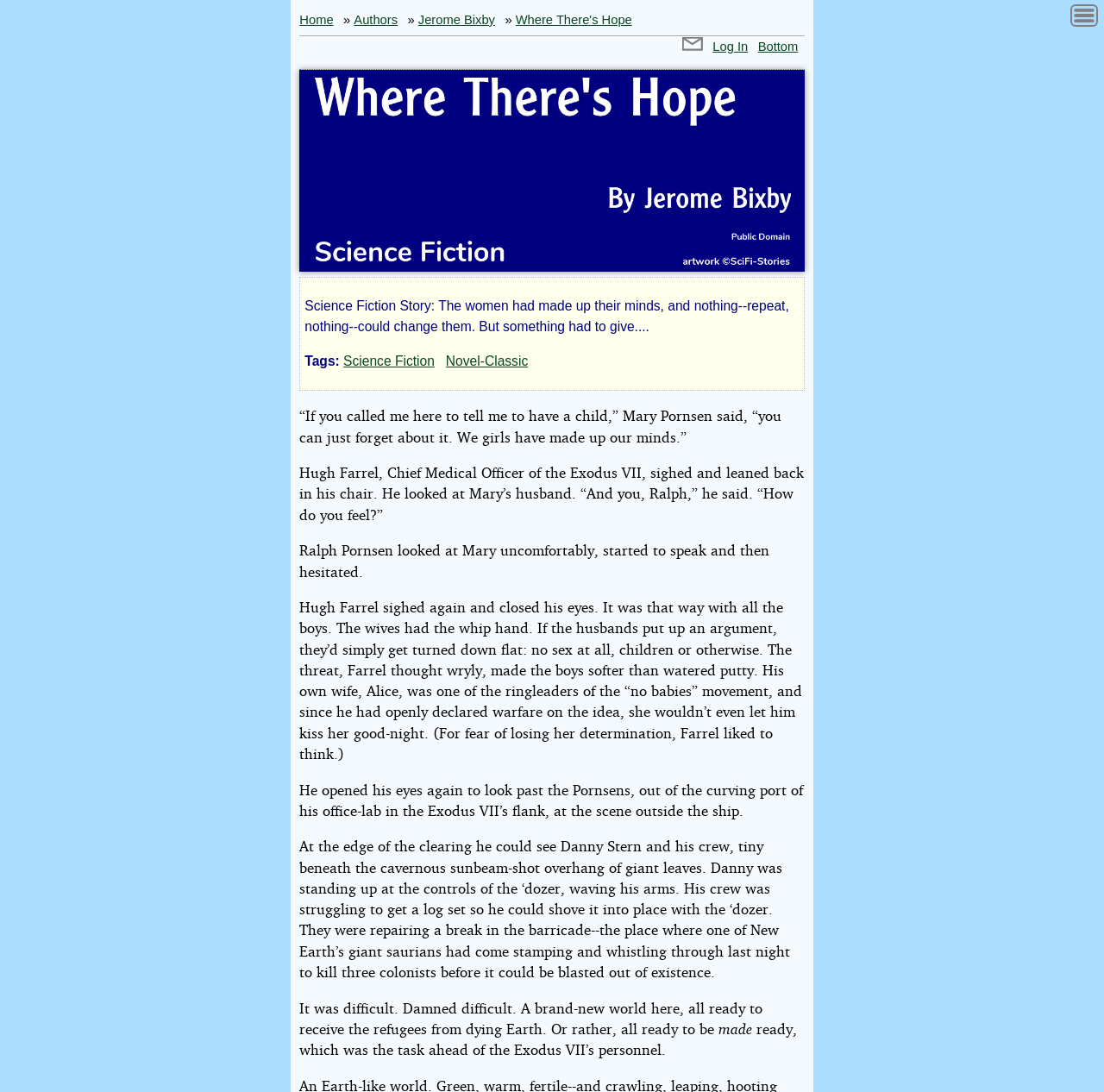What is the tag of the science fiction story?
Using the screenshot, give a one-word or short phrase answer.

Science Fiction